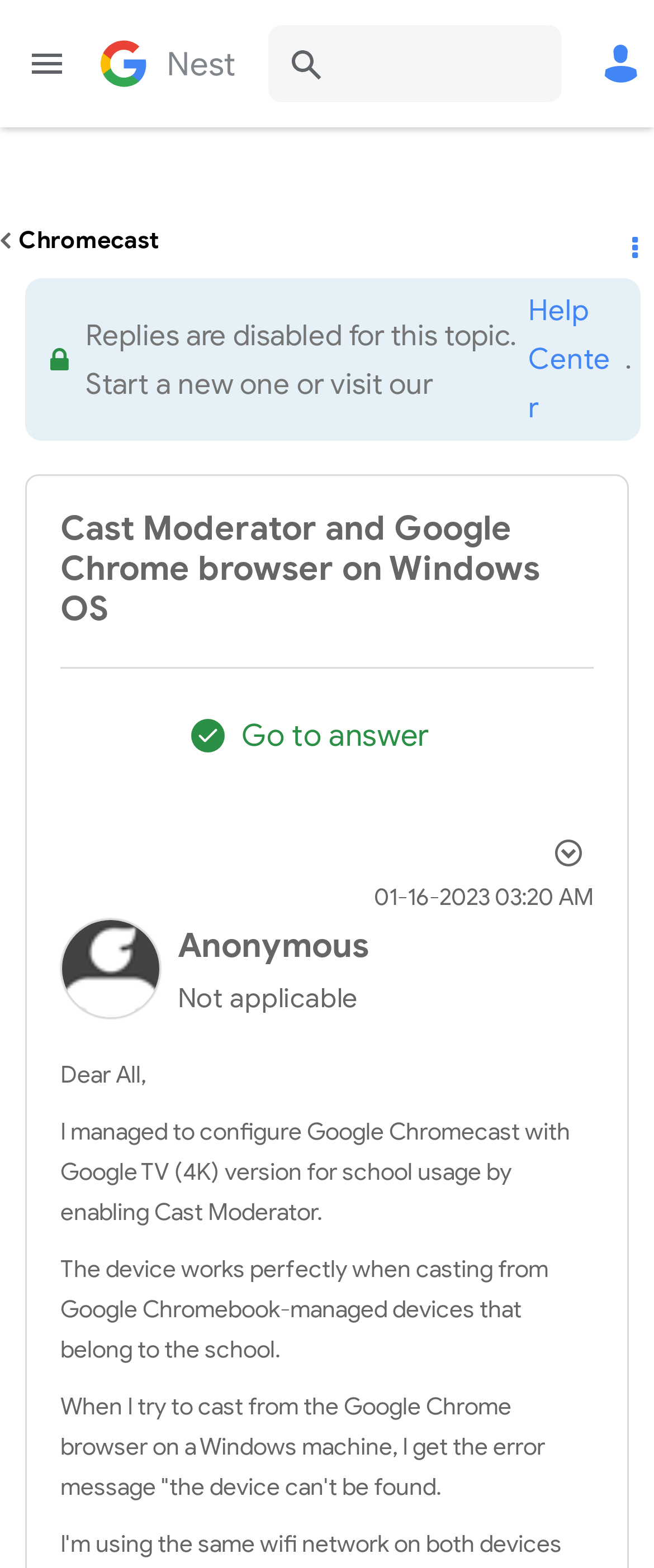Please specify the bounding box coordinates of the clickable region to carry out the following instruction: "Go to the next slide". The coordinates should be four float numbers between 0 and 1, in the format [left, top, right, bottom].

None